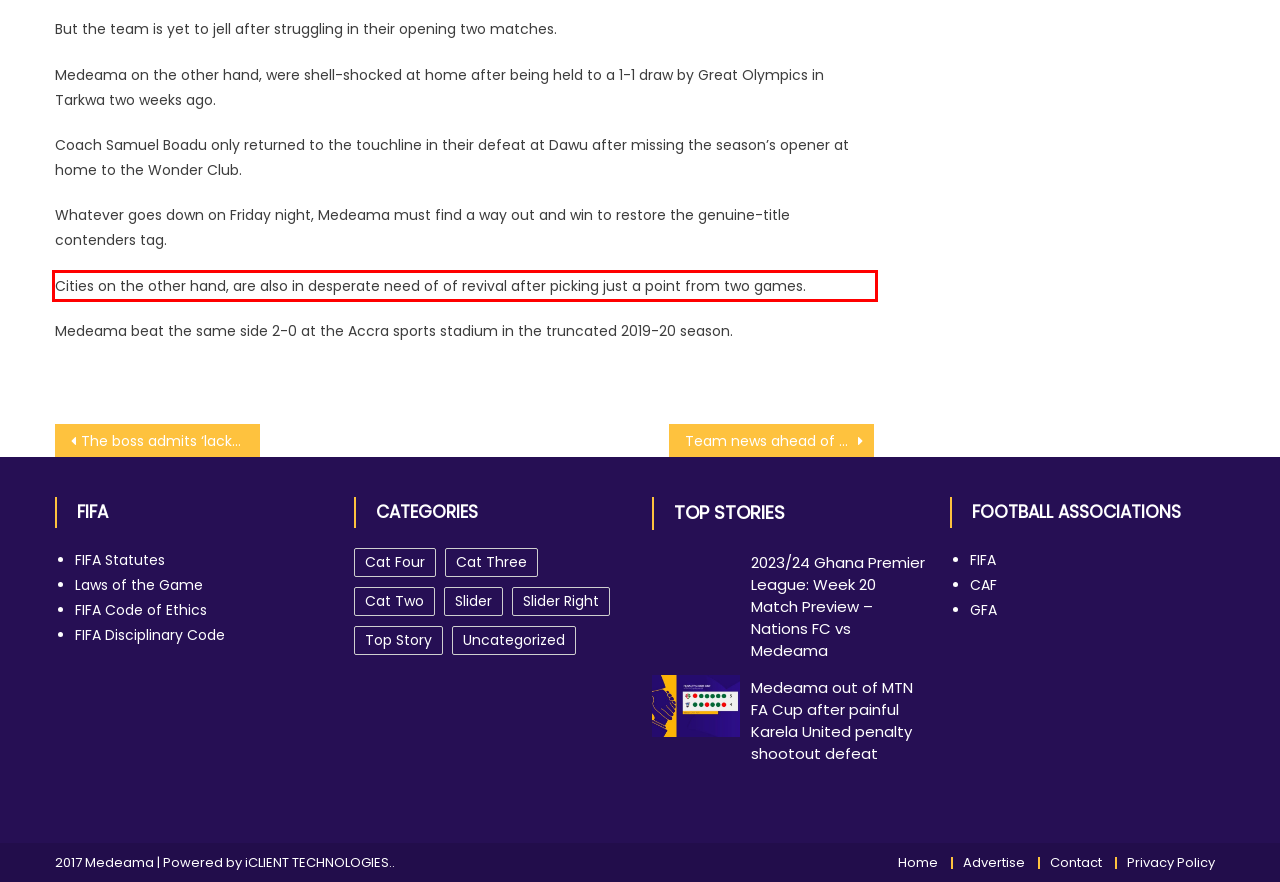Examine the screenshot of the webpage, locate the red bounding box, and perform OCR to extract the text contained within it.

Cities on the other hand, are also in desperate need of of revival after picking just a point from two games.